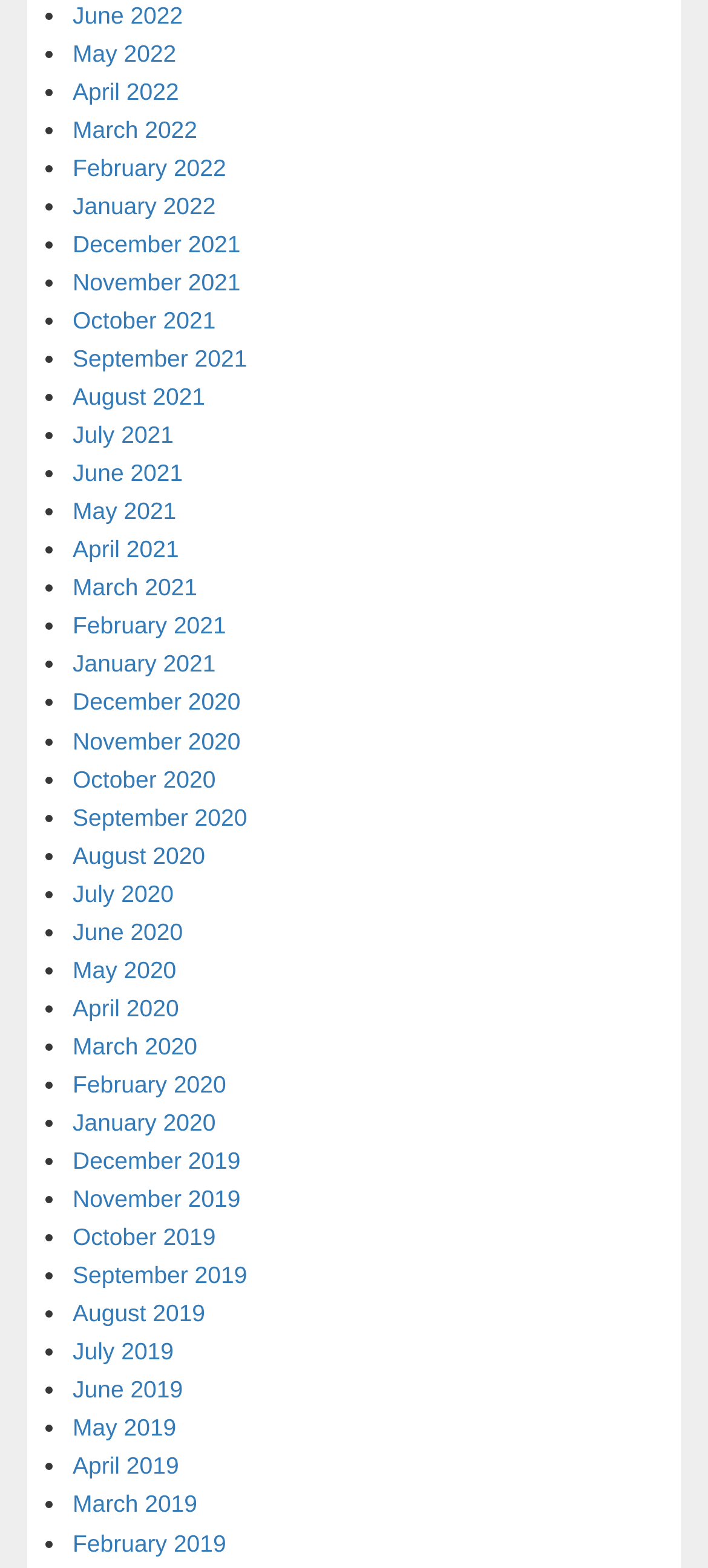Locate the bounding box coordinates of the area that needs to be clicked to fulfill the following instruction: "View May 2022". The coordinates should be in the format of four float numbers between 0 and 1, namely [left, top, right, bottom].

[0.103, 0.025, 0.249, 0.042]